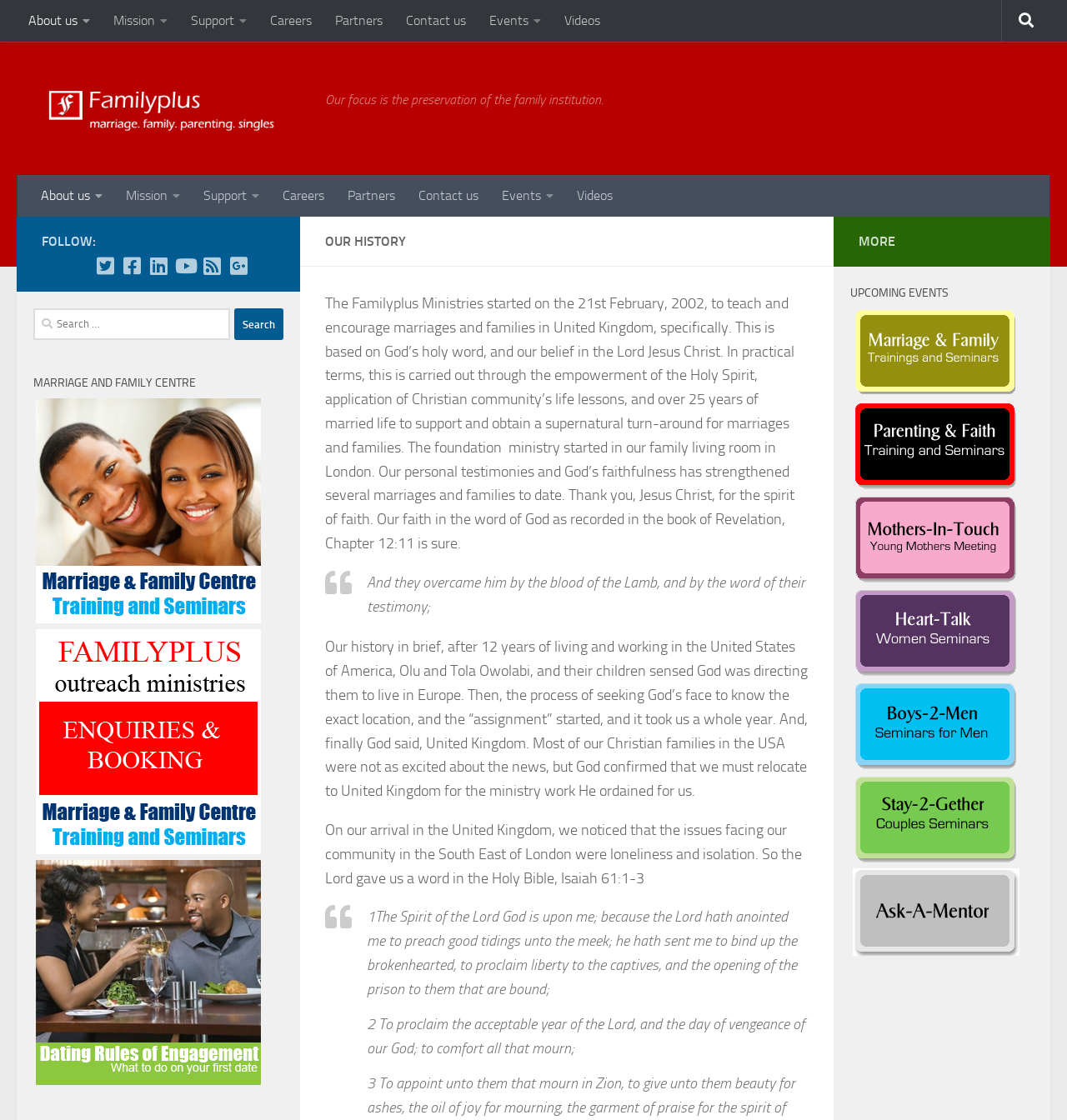Answer the question using only a single word or phrase: 
What is the focus of Familyplus Ministries?

Marriage and family institution